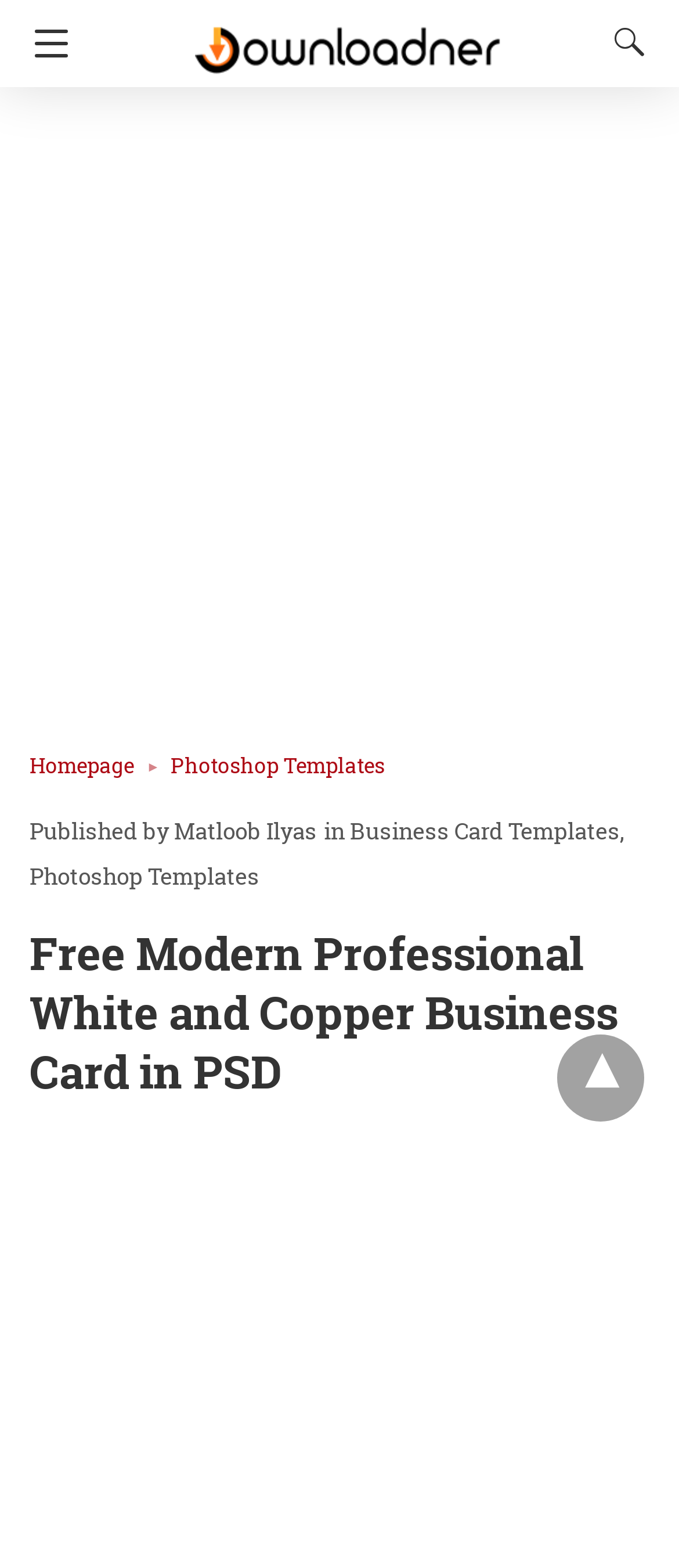Identify the bounding box coordinates for the element you need to click to achieve the following task: "Search for something". The coordinates must be four float values ranging from 0 to 1, formatted as [left, top, right, bottom].

[0.869, 0.013, 0.962, 0.042]